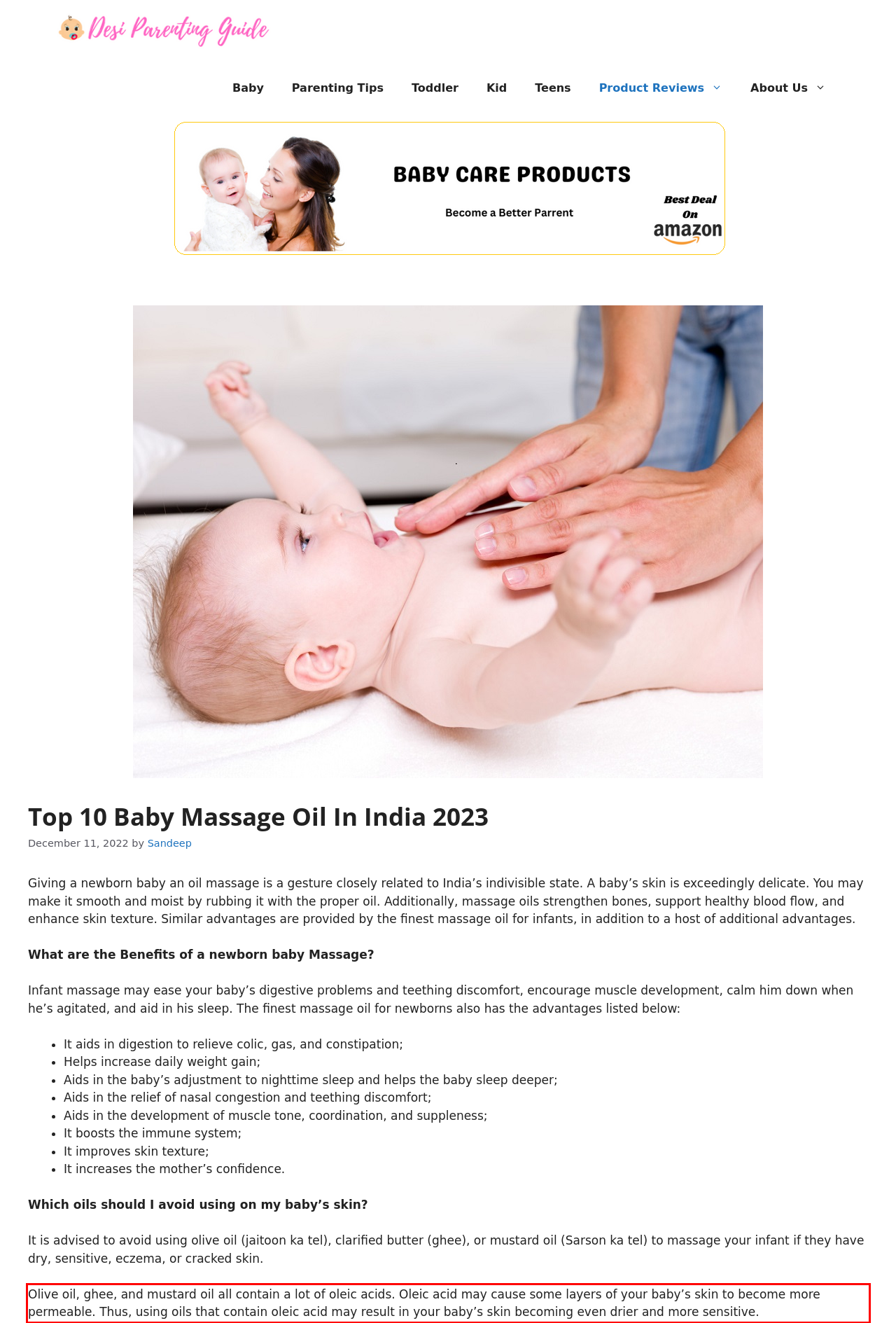Given a screenshot of a webpage containing a red bounding box, perform OCR on the text within this red bounding box and provide the text content.

Olive oil, ghee, and mustard oil all contain a lot of oleic acids. Oleic acid may cause some layers of your baby’s skin to become more permeable. Thus, using oils that contain oleic acid may result in your baby’s skin becoming even drier and more sensitive.